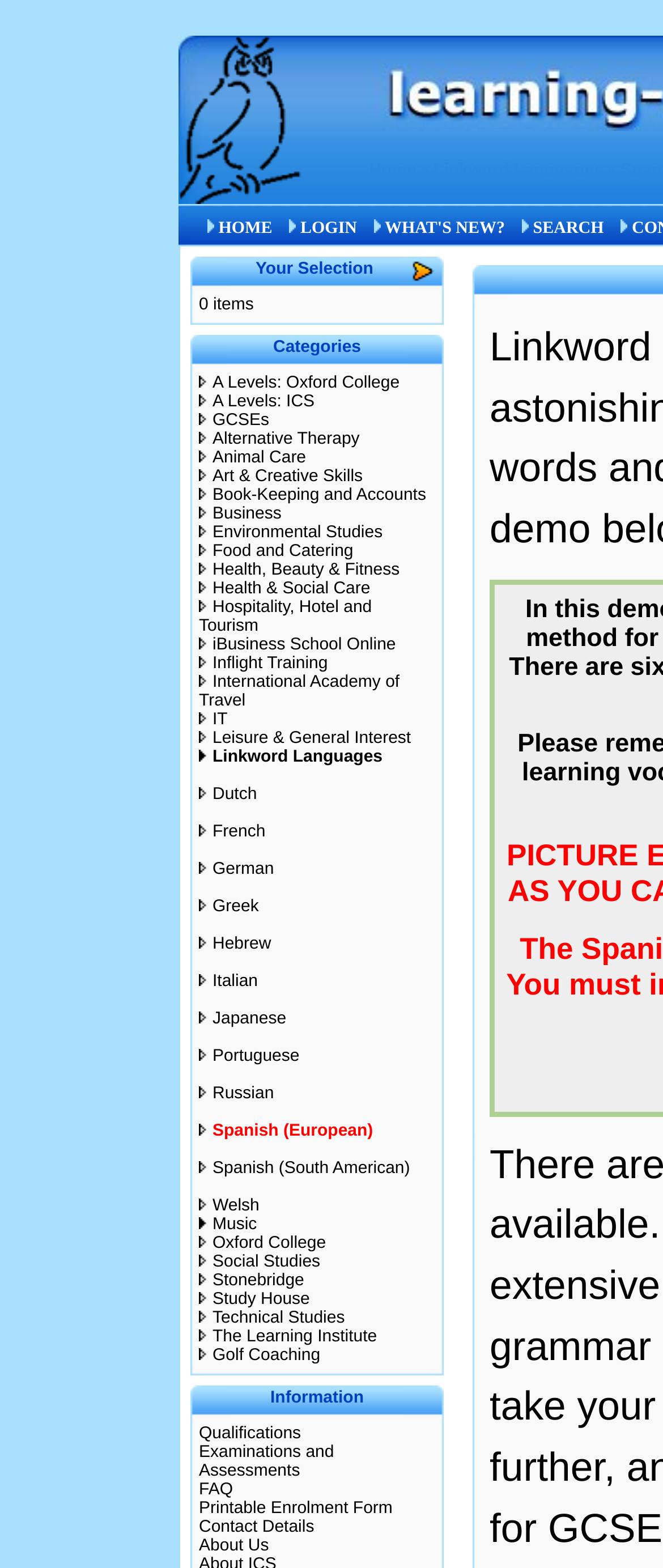Find the bounding box coordinates of the area to click in order to follow the instruction: "click on LOGIN".

[0.453, 0.139, 0.539, 0.151]